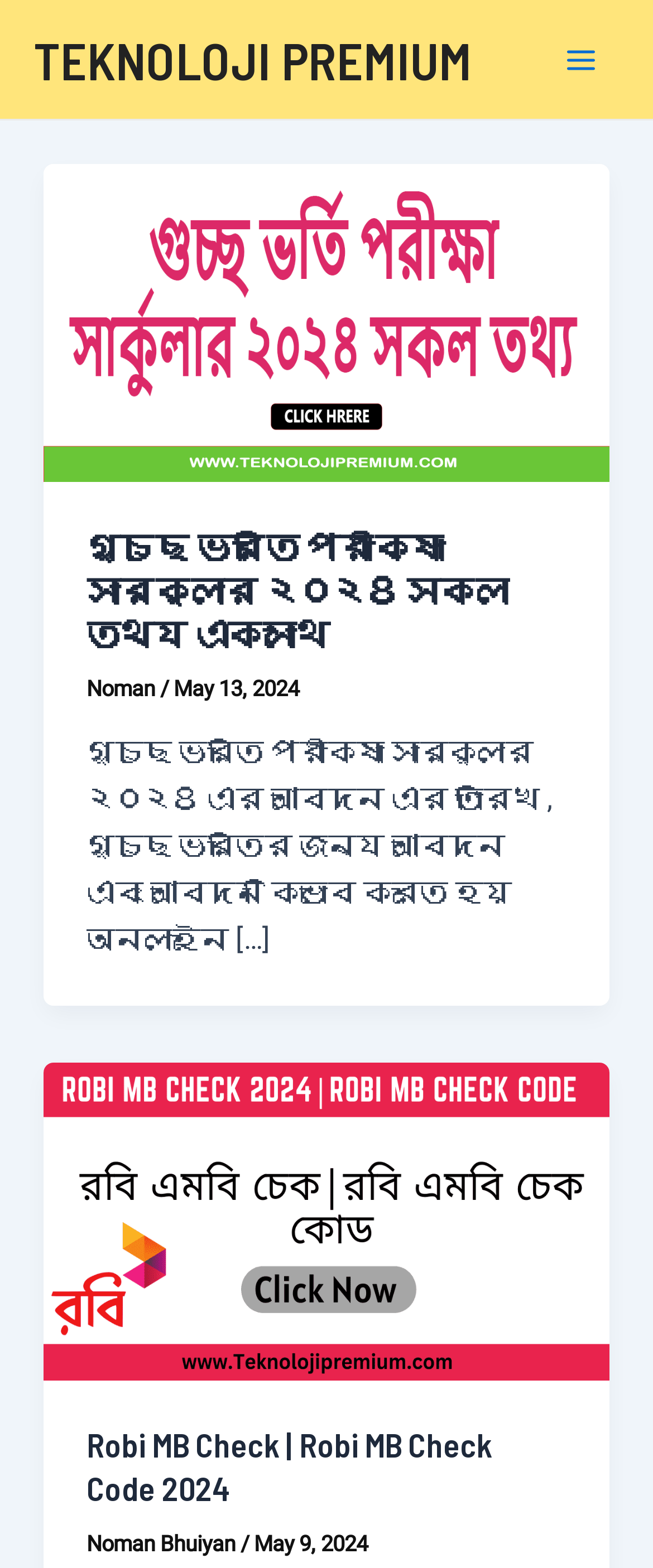Please provide the bounding box coordinates for the element that needs to be clicked to perform the following instruction: "Click on the Main Menu button". The coordinates should be given as four float numbers between 0 and 1, i.e., [left, top, right, bottom].

[0.832, 0.014, 0.949, 0.062]